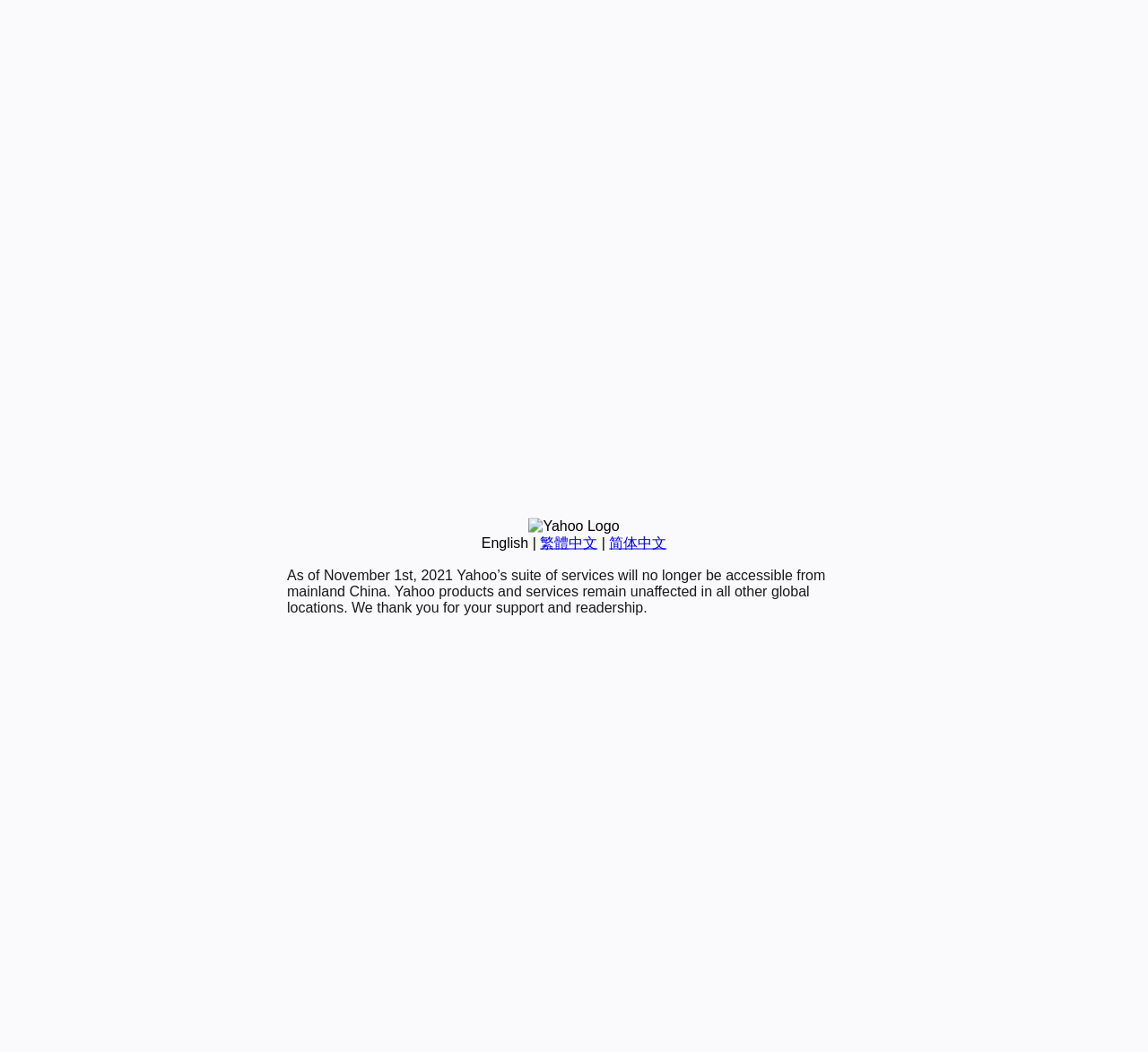Find the bounding box of the web element that fits this description: "简体中文".

[0.531, 0.509, 0.581, 0.523]